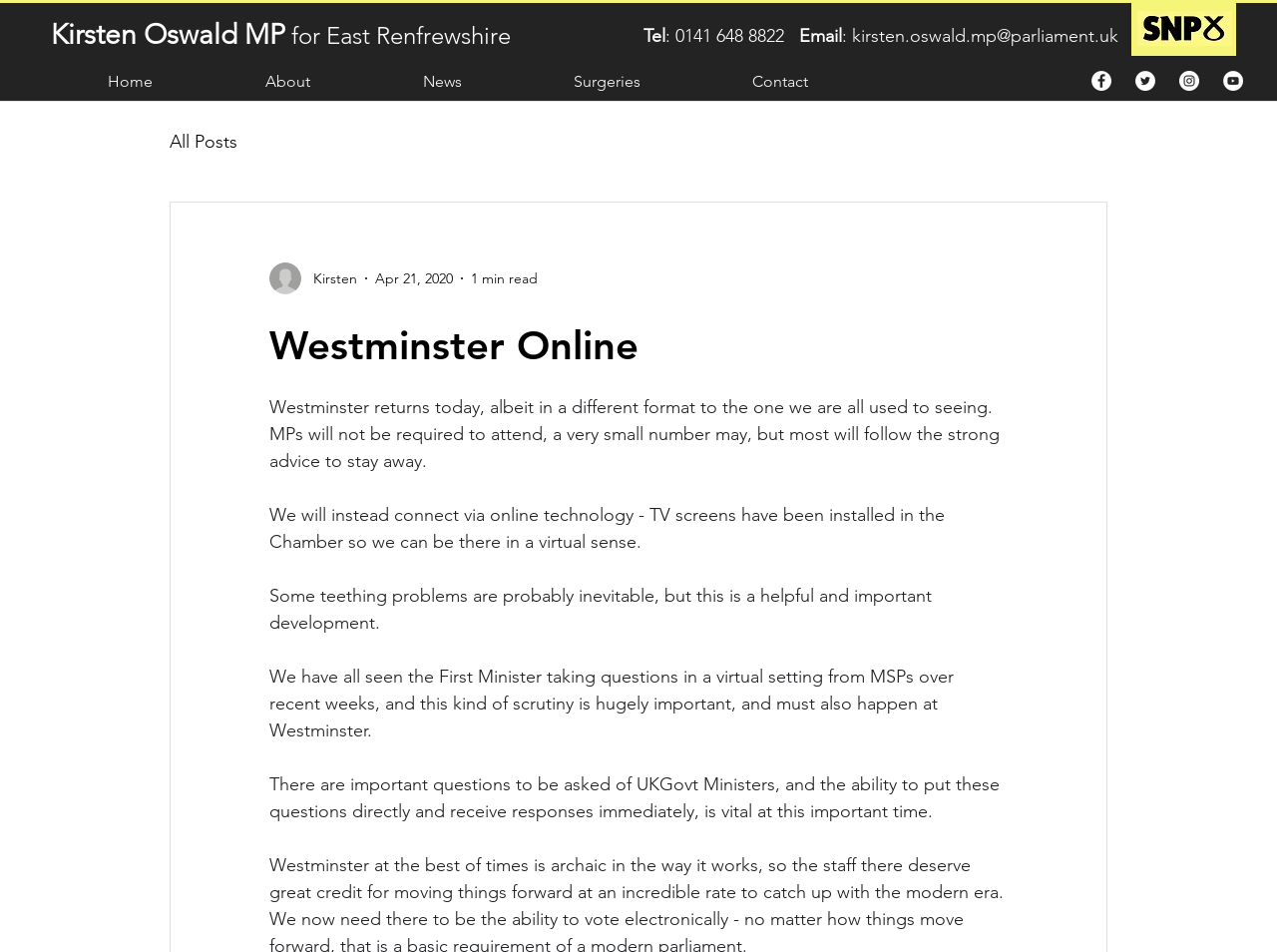Determine the bounding box coordinates of the UI element described by: "kirsten.oswald.mp@parliament.uk".

[0.667, 0.026, 0.876, 0.049]